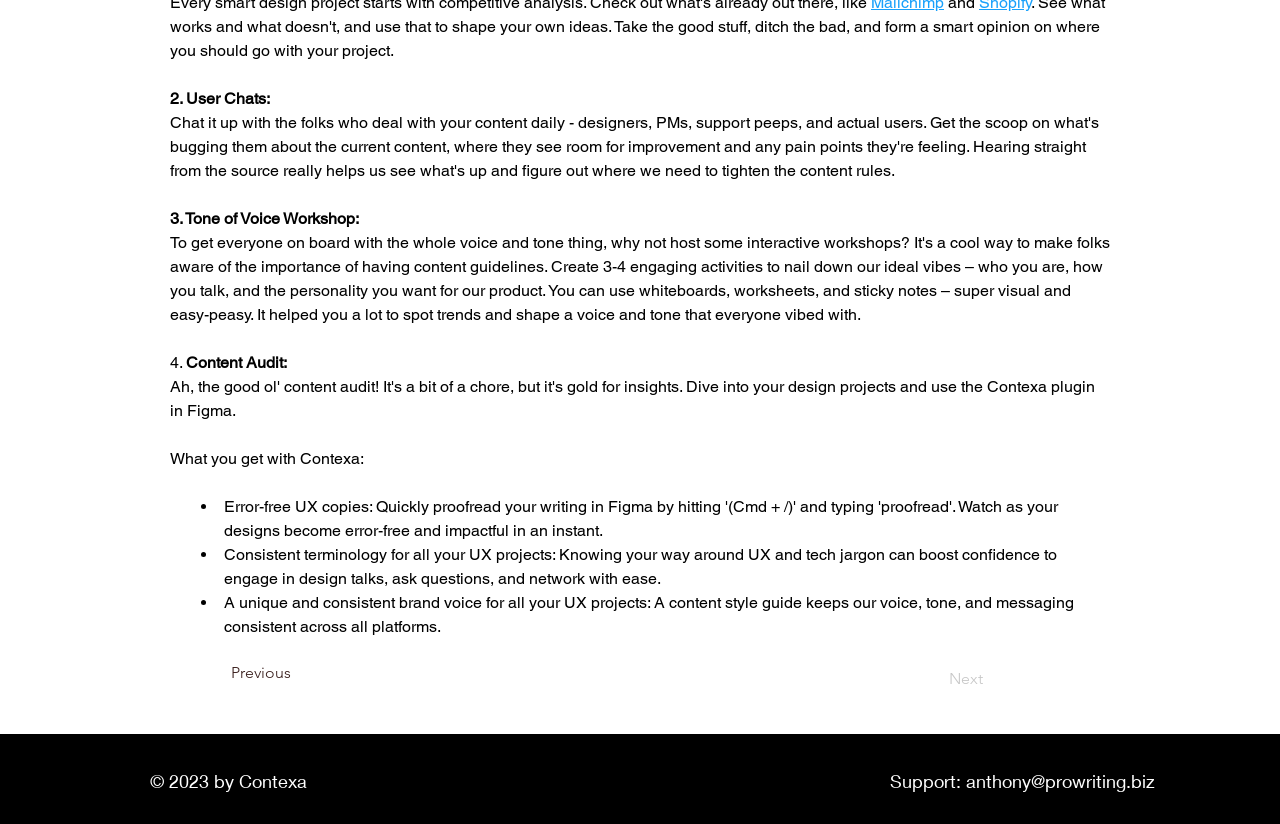Determine the bounding box coordinates for the HTML element described here: "anthony@prowriting.biz".

[0.755, 0.934, 0.902, 0.961]